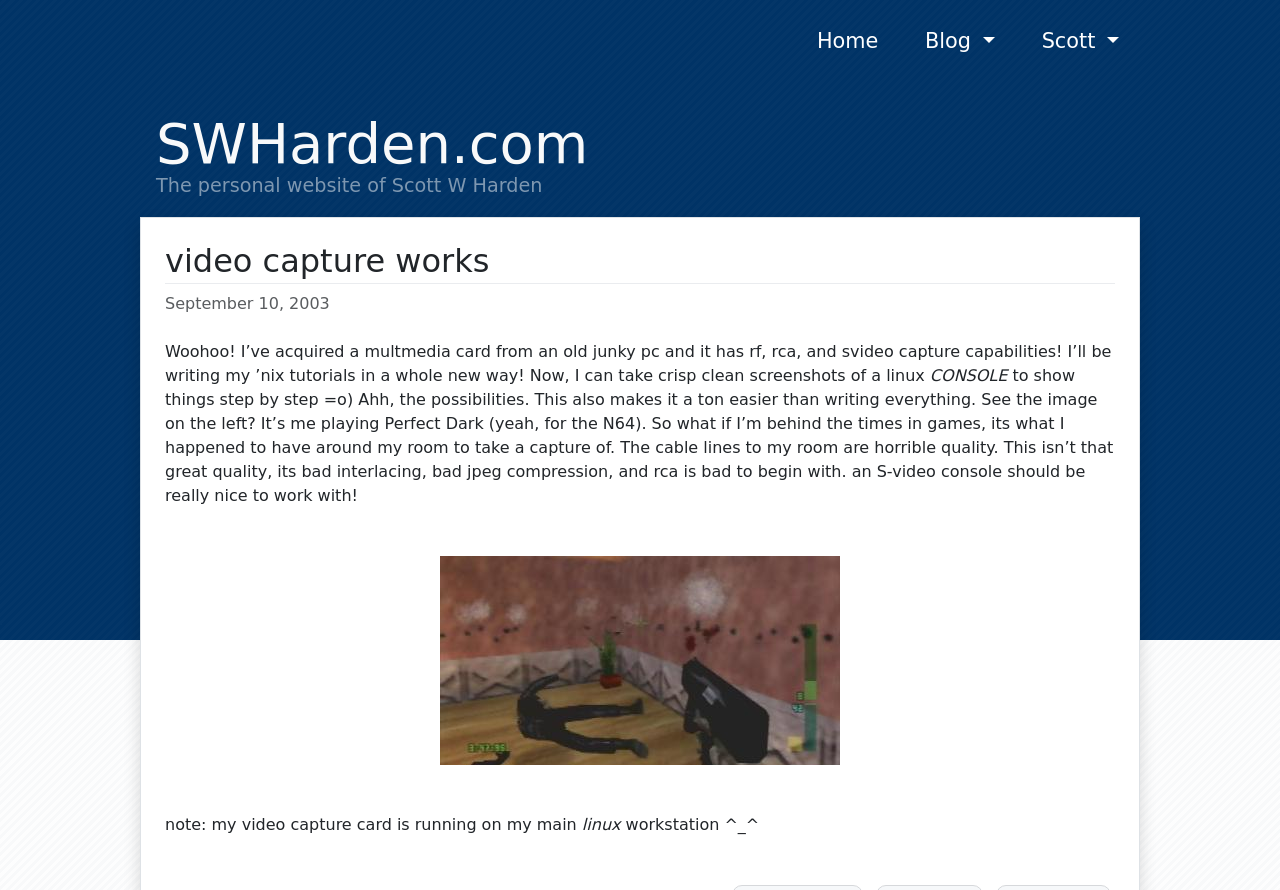Extract the bounding box coordinates for the UI element described as: "Round Cat Bed".

None